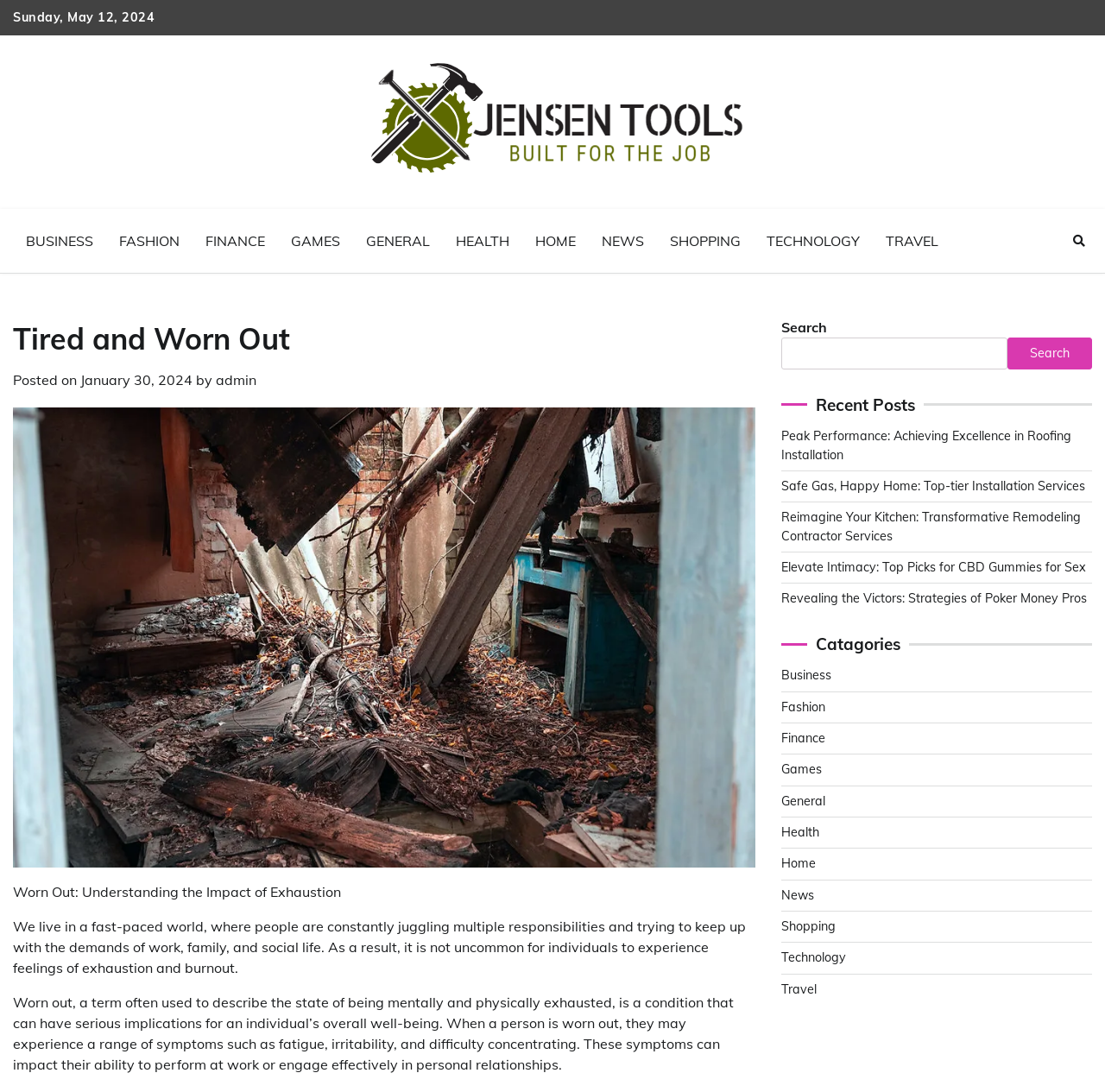Please identify the coordinates of the bounding box for the clickable region that will accomplish this instruction: "Check the 'Recent Posts'".

[0.707, 0.362, 0.988, 0.38]